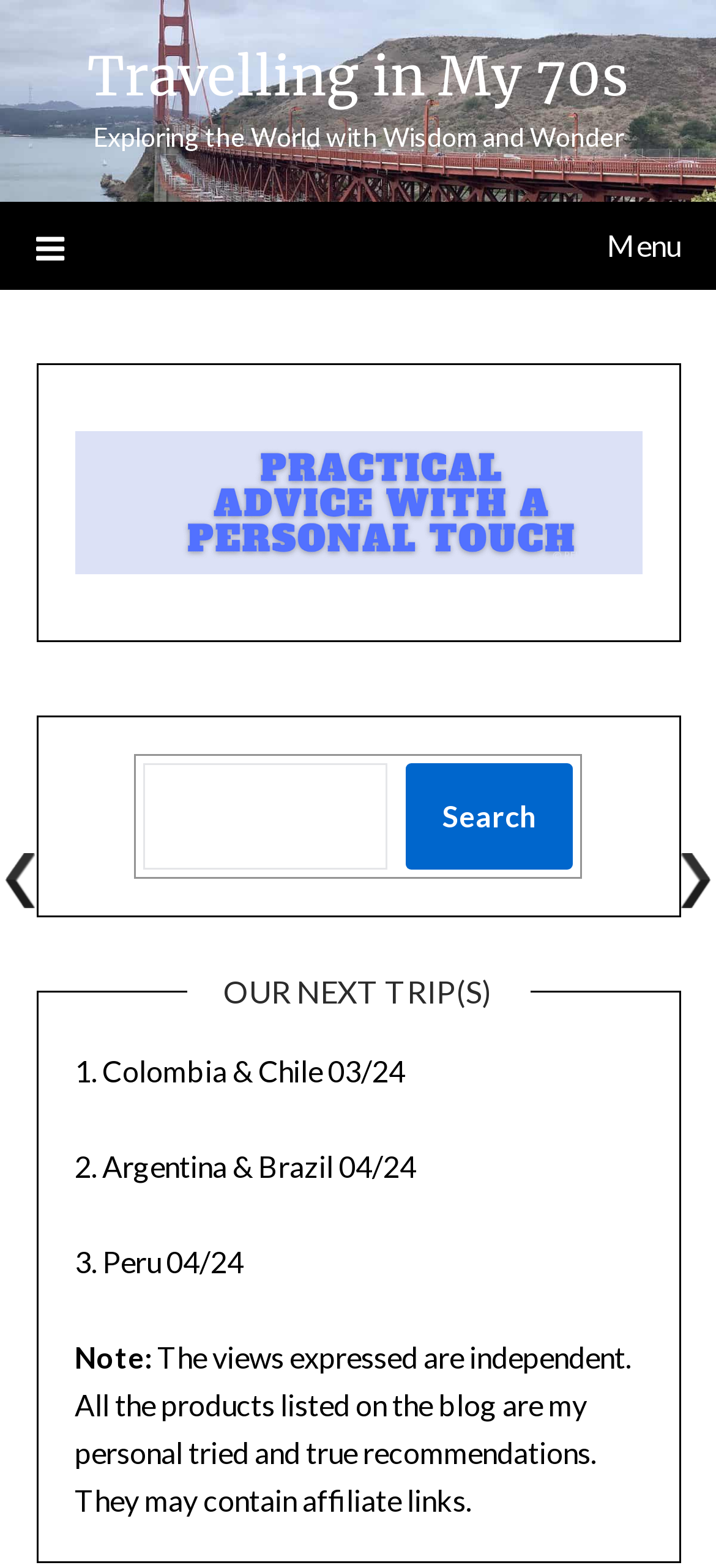Is the website affiliated with any products?
Give a detailed explanation using the information visible in the image.

The StaticText element that starts with 'Note:' mentions that the products listed on the blog may contain affiliate links. This suggests that the website is affiliated with some products.